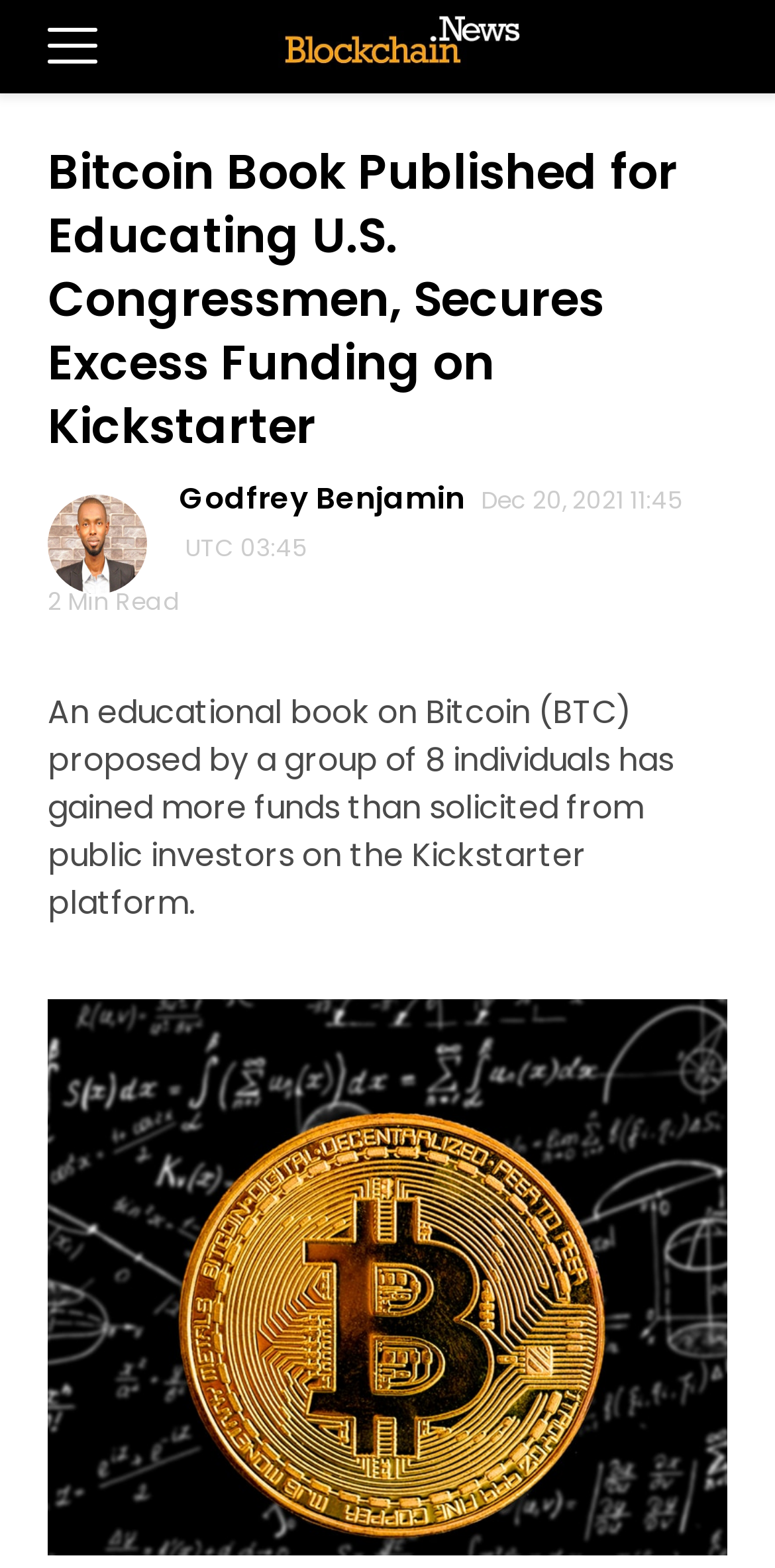What is the main title displayed on this webpage?

Bitcoin Book Published for Educating U.S. Congressmen, Secures Excess Funding on Kickstarter